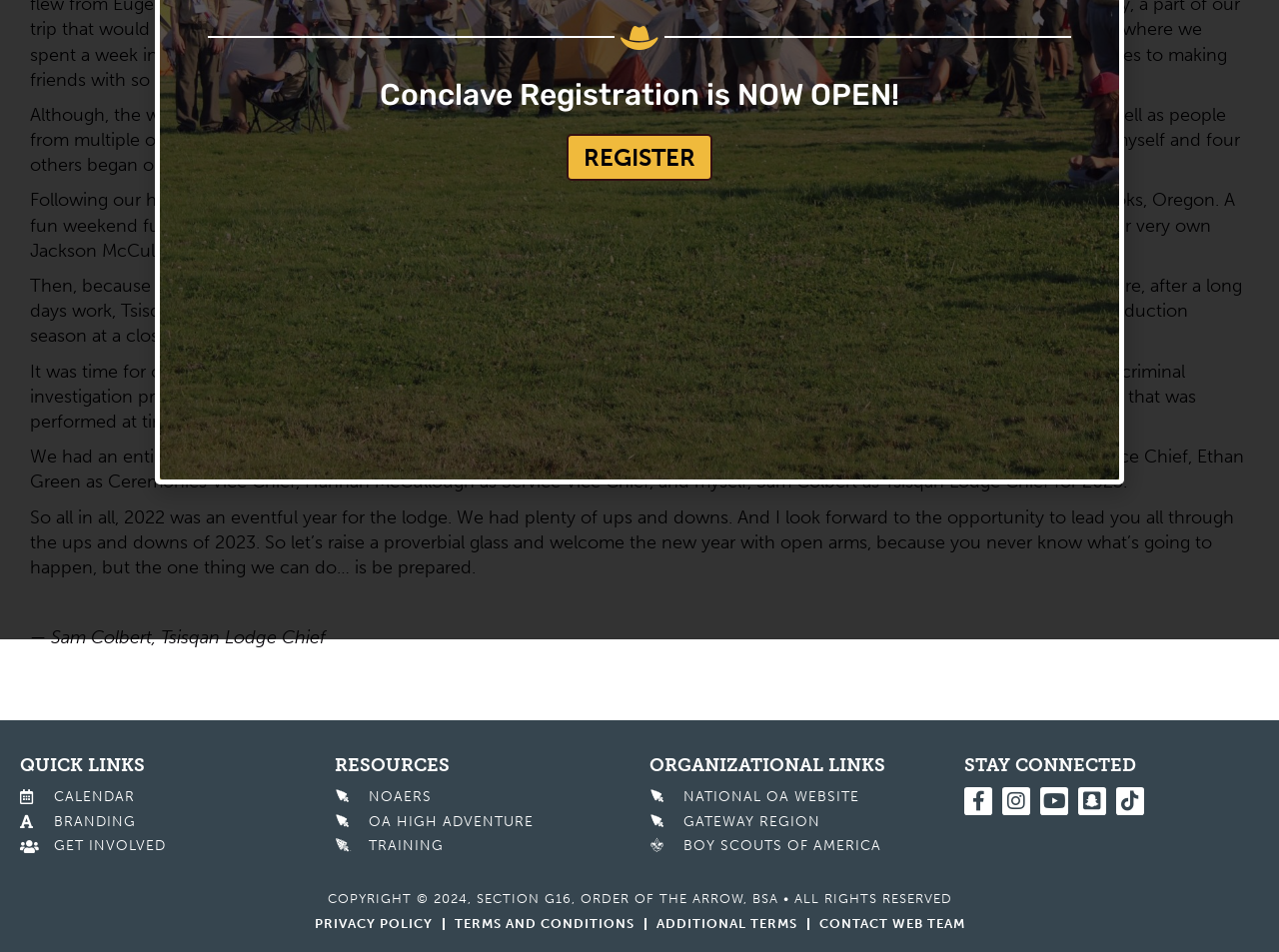Predict the bounding box coordinates for the UI element described as: "OA High Adventure". The coordinates should be four float numbers between 0 and 1, presented as [left, top, right, bottom].

[0.262, 0.853, 0.492, 0.873]